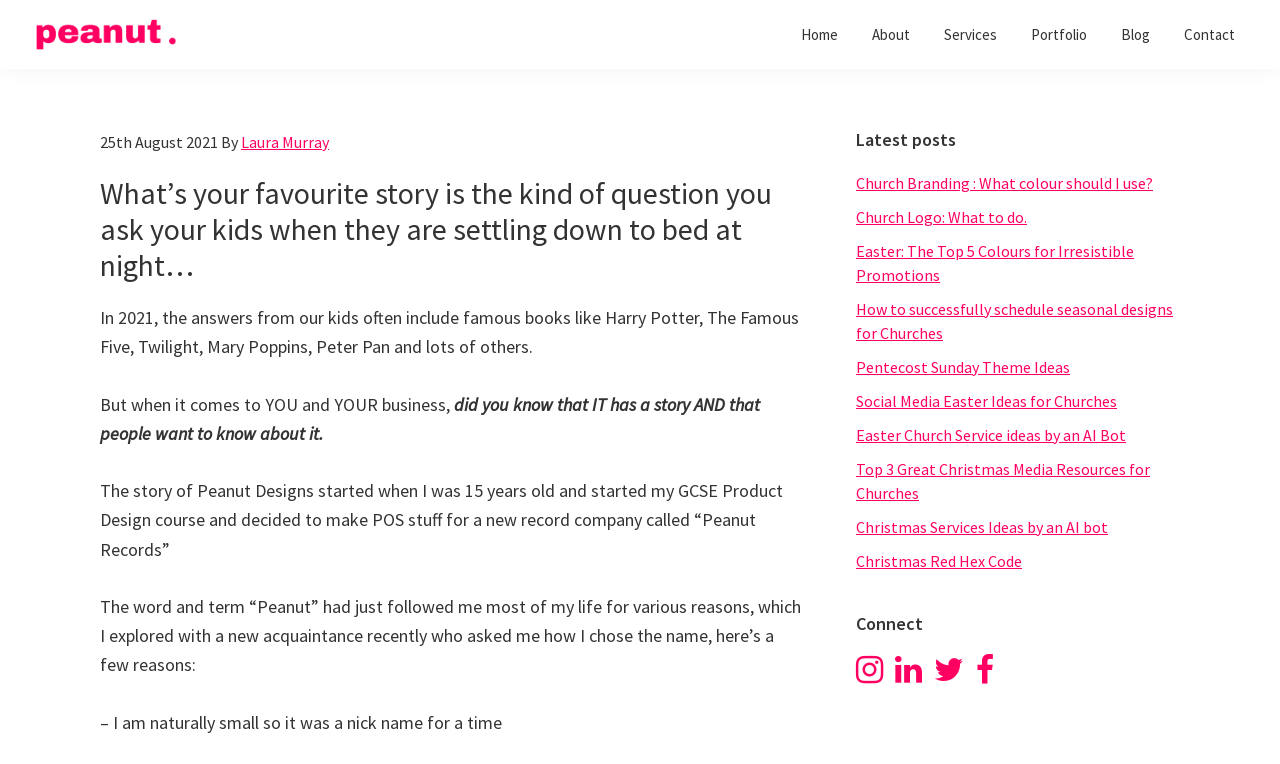Identify the bounding box for the described UI element. Provide the coordinates in (top-left x, top-left y, bottom-right x, bottom-right y) format with values ranging from 0 to 1: Privacy Policy

None